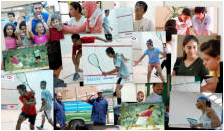Give a one-word or phrase response to the following question: What is the age group of the participants?

Young athletes